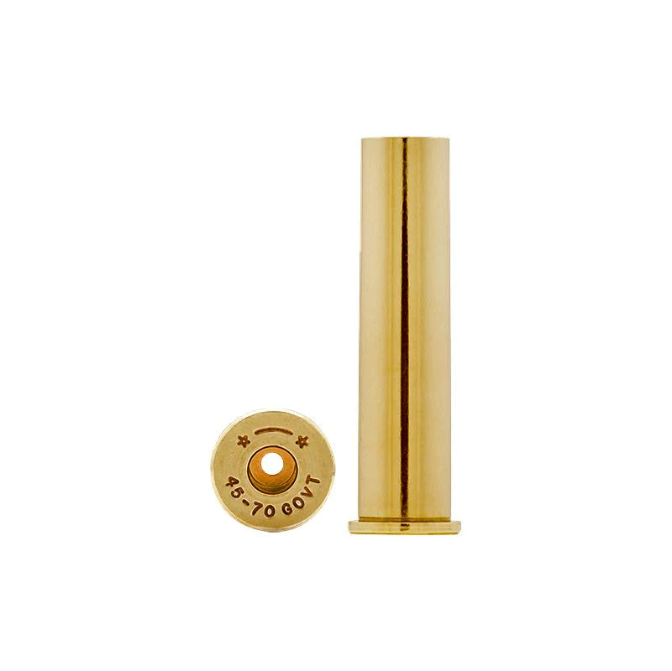What is the material of the cartridge case?
Please provide a single word or phrase in response based on the screenshot.

Brass